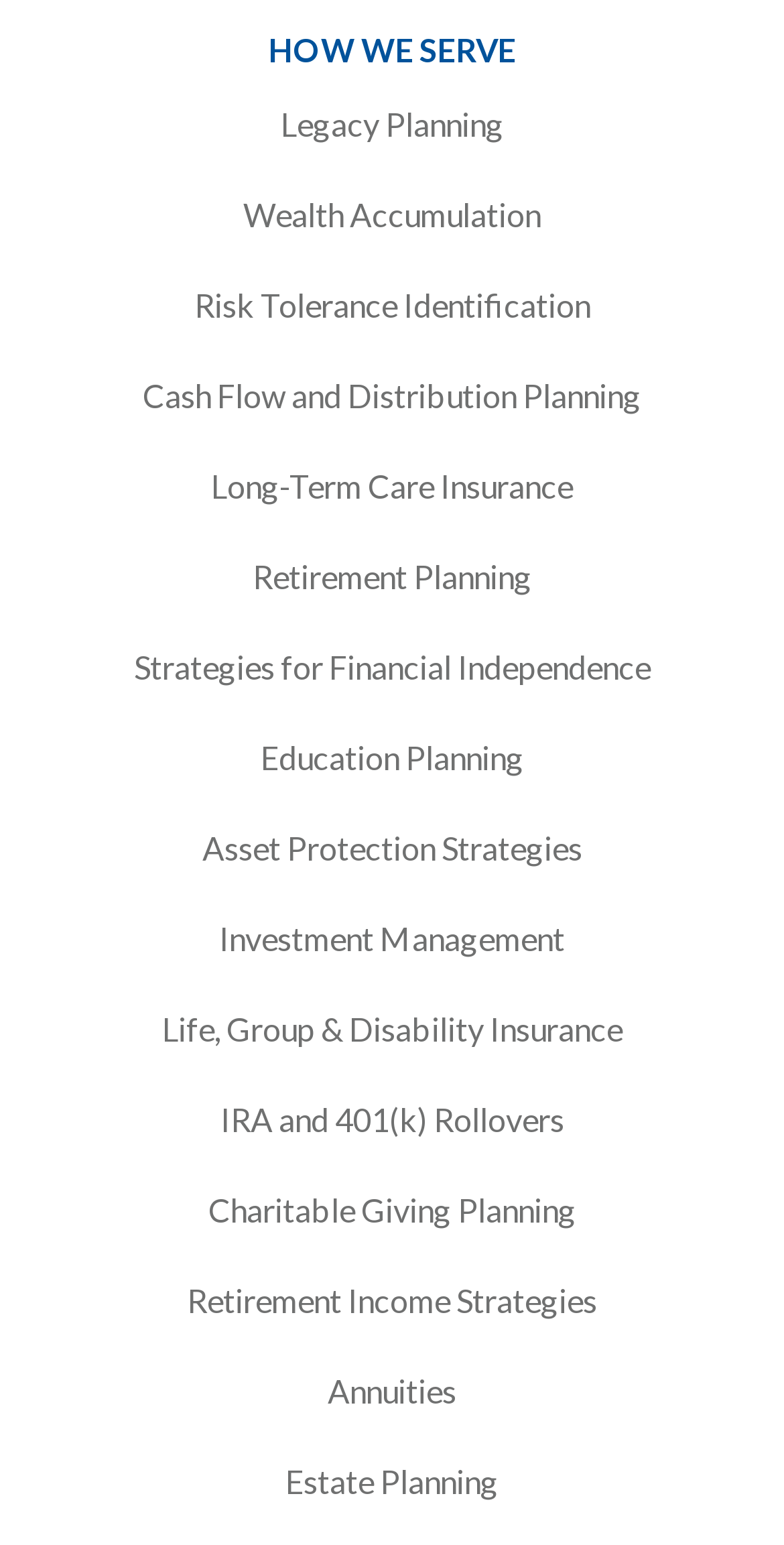Please analyze the image and provide a thorough answer to the question:
What is the focus of 'Wealth Accumulation'?

The link 'Wealth Accumulation' suggests that this service is focused on helping individuals build and grow their wealth over time, which may involve investment strategies, financial planning, and other wealth-building techniques.